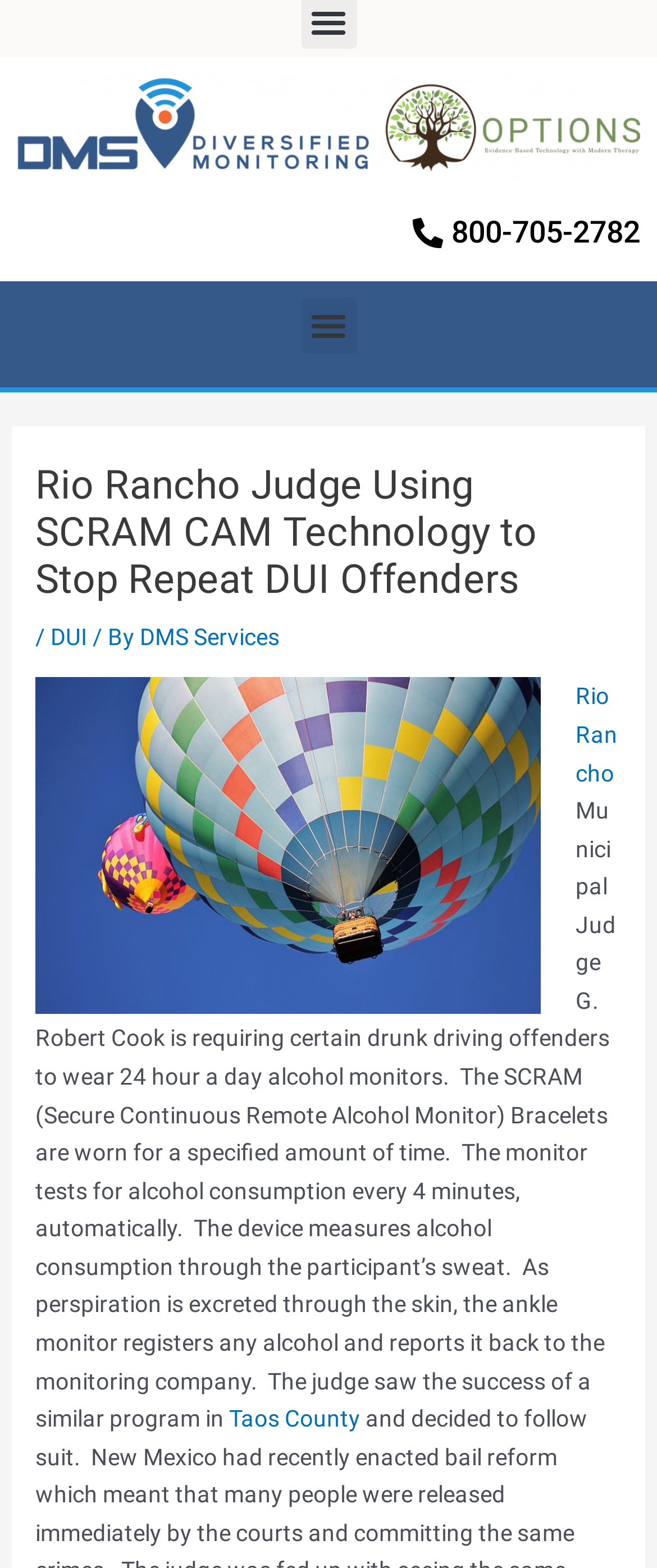Can you find and generate the webpage's heading?

Rio Rancho Judge Using SCRAM CAM Technology to Stop Repeat DUI Offenders